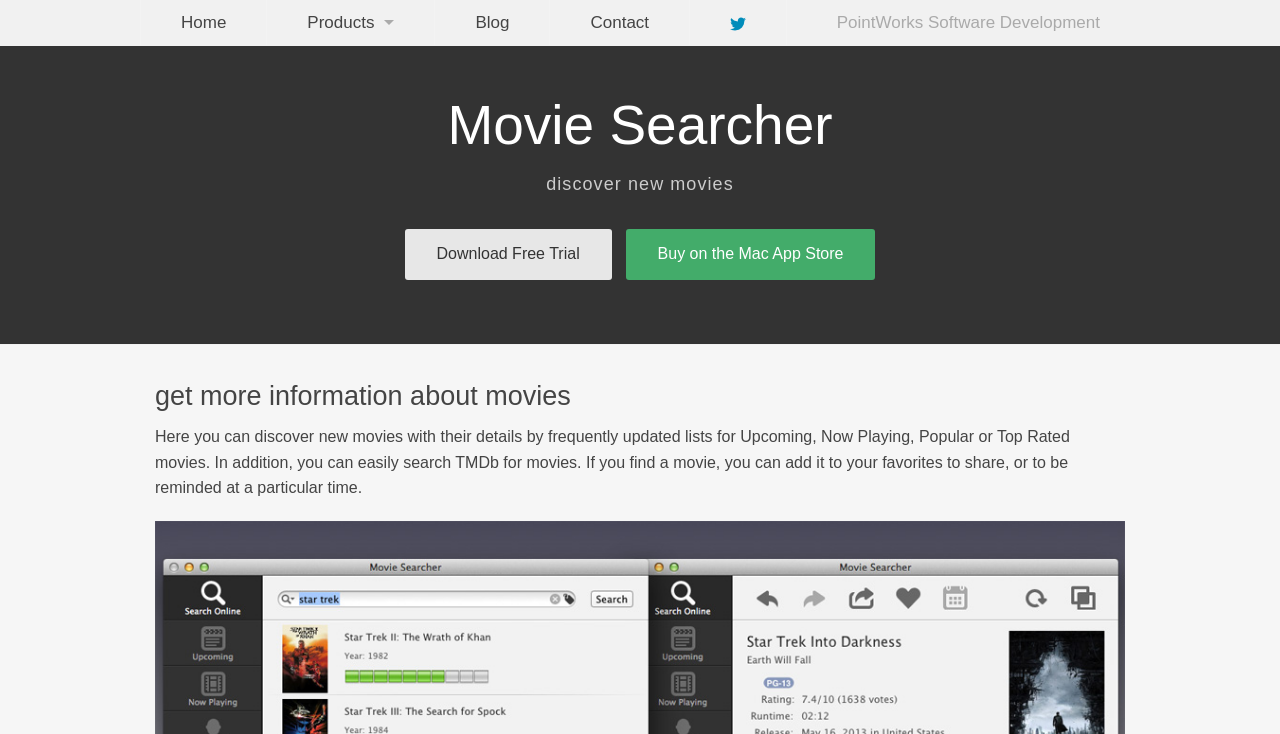Specify the bounding box coordinates for the region that must be clicked to perform the given instruction: "buy on the Mac App Store".

[0.489, 0.312, 0.684, 0.382]